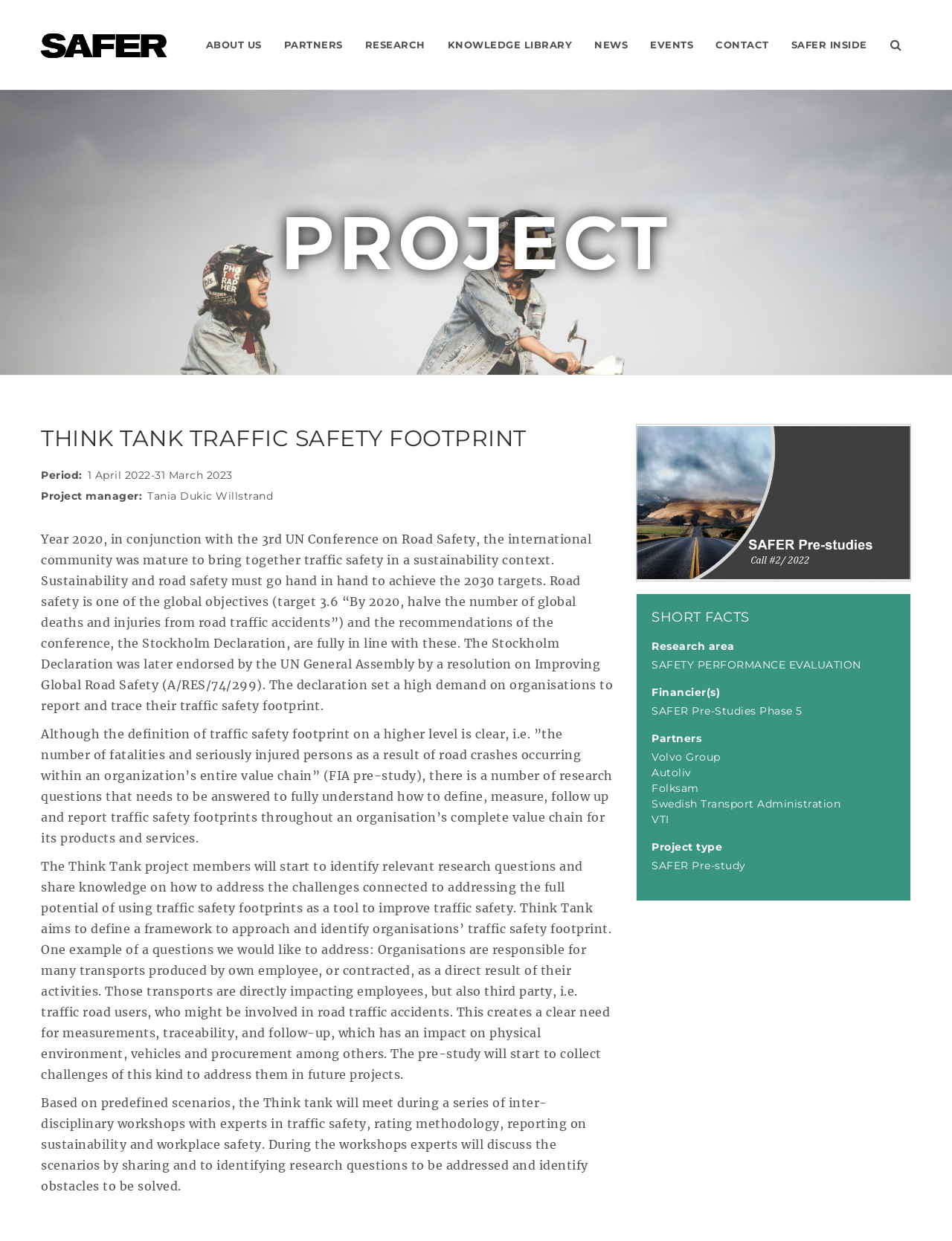Give an extensive and precise description of the webpage.

The webpage is about the Think Tank Traffic Safety Footprint project, which aims to improve traffic safety. At the top, there is a navigation menu with links to different sections of the website, including "About Us", "Partners", "Research", "Knowledge Library", "News", "Events", and "Contact". 

Below the navigation menu, there is a search bar on the right side. On the left side, there is a heading "PROJECT" followed by the title "THINK TANK TRAFFIC SAFETY FOOTPRINT". 

Underneath, there is a section with details about the project, including the period, project manager, and a brief description of the project's objectives. The project aims to define a framework to approach and identify organizations' traffic safety footprint, which is the number of fatalities and seriously injured persons as a result of road crashes occurring within an organization's entire value chain.

The webpage also features a long paragraph of text that explains the background and context of the project, including the Stockholm Declaration and the UN General Assembly's resolution on Improving Global Road Safety. 

Further down, there is a section with short facts about the project, including the research area, financier, partners, and project type. The partners listed include Volvo Group, Autoliv, Folksam, Swedish Transport Administration, and VTI.